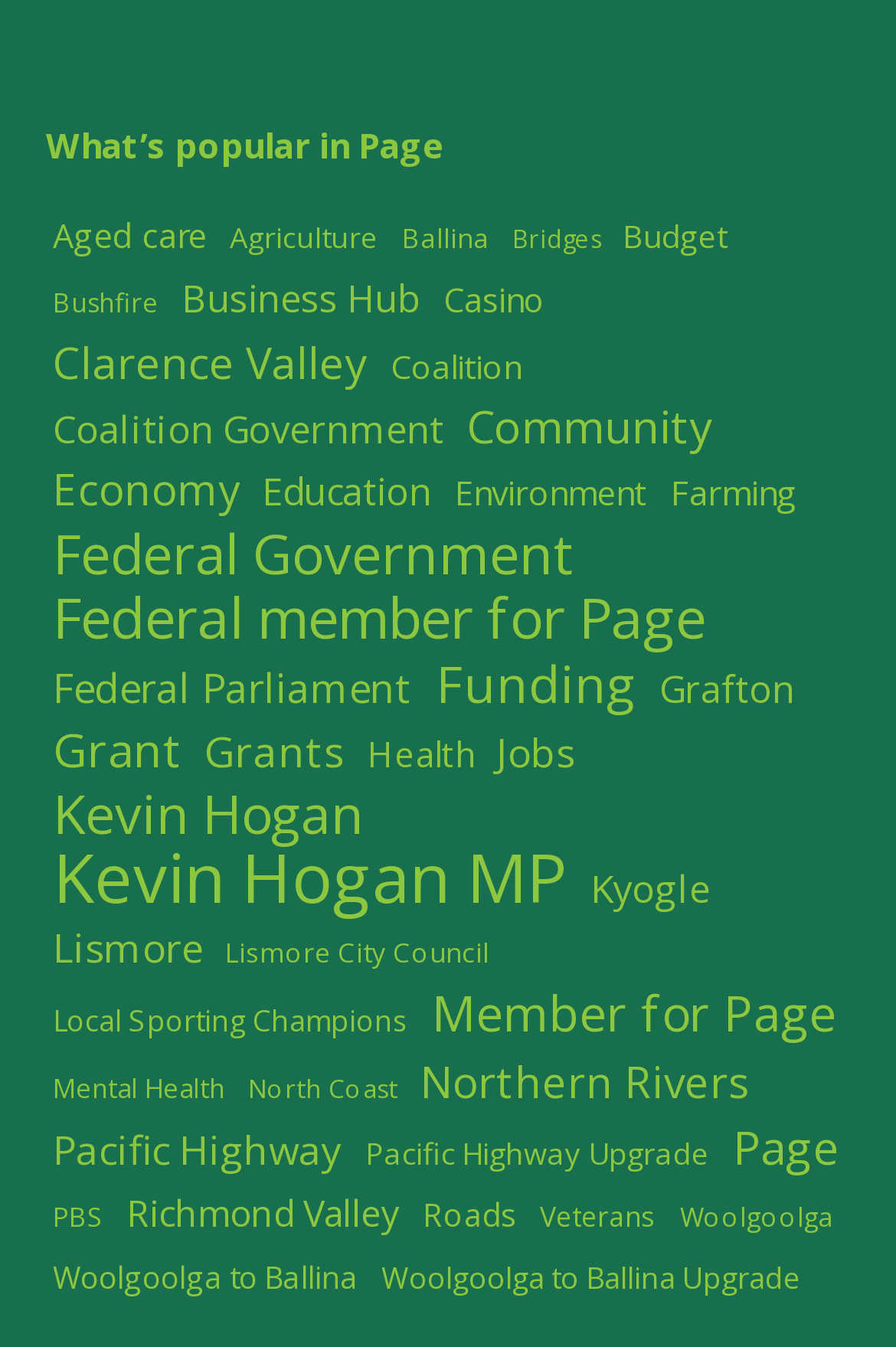Find the bounding box coordinates of the element to click in order to complete the given instruction: "Explore Business Hub."

[0.195, 0.2, 0.477, 0.241]